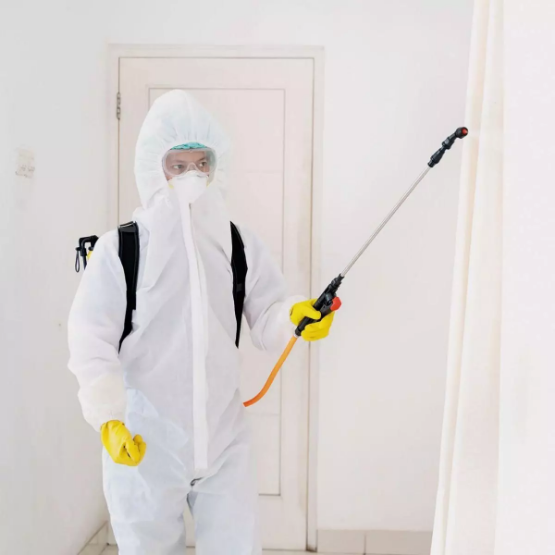What is the purpose of the cleaner's outfit?
Answer with a single word or short phrase according to what you see in the image.

To provide protection